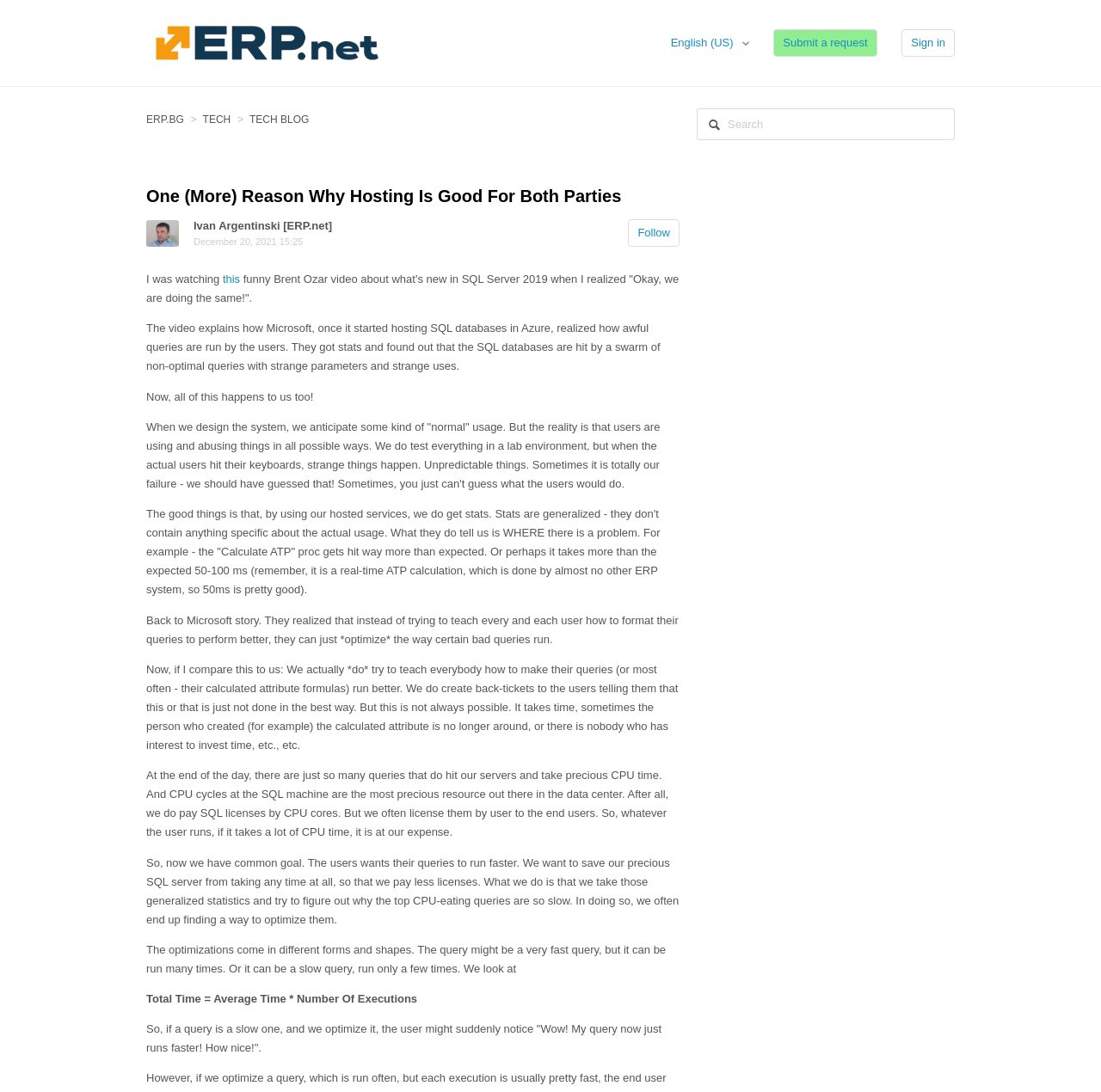Please find the bounding box coordinates of the element that needs to be clicked to perform the following instruction: "Read the ERP.BG blog". The bounding box coordinates should be four float numbers between 0 and 1, represented as [left, top, right, bottom].

[0.133, 0.102, 0.167, 0.117]